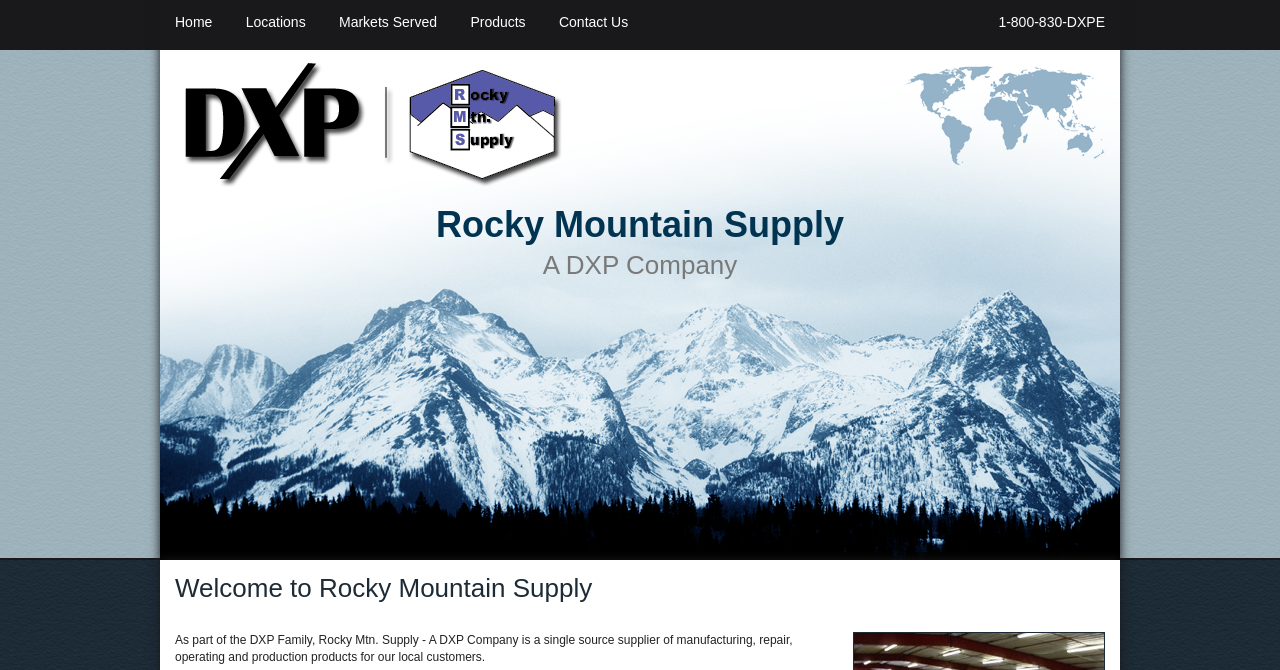What type of products does Rocky Mountain Supply offer?
Based on the image, answer the question with a single word or brief phrase.

manufacturing, repair, operating and production products